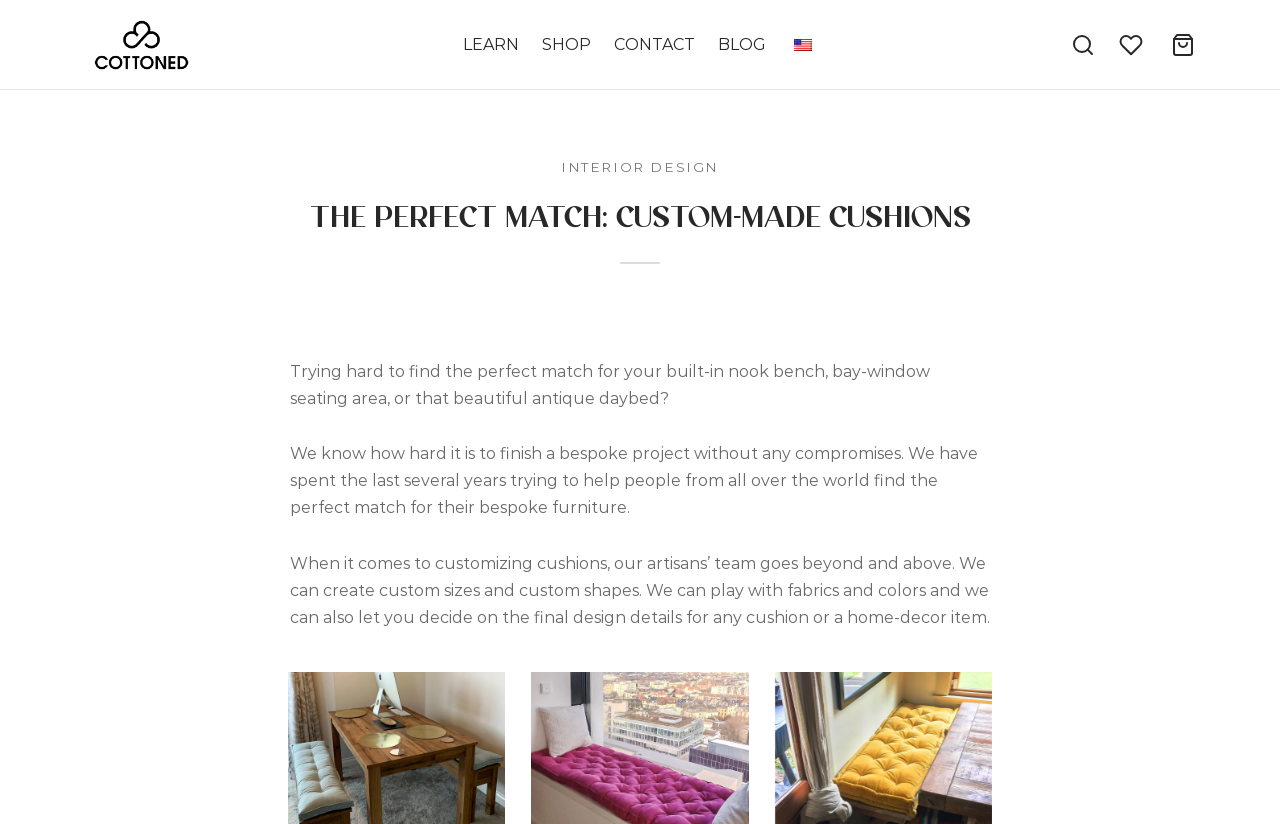Can you determine the main header of this webpage?

THE PERFECT MATCH: CUSTOM-MADE CUSHIONS